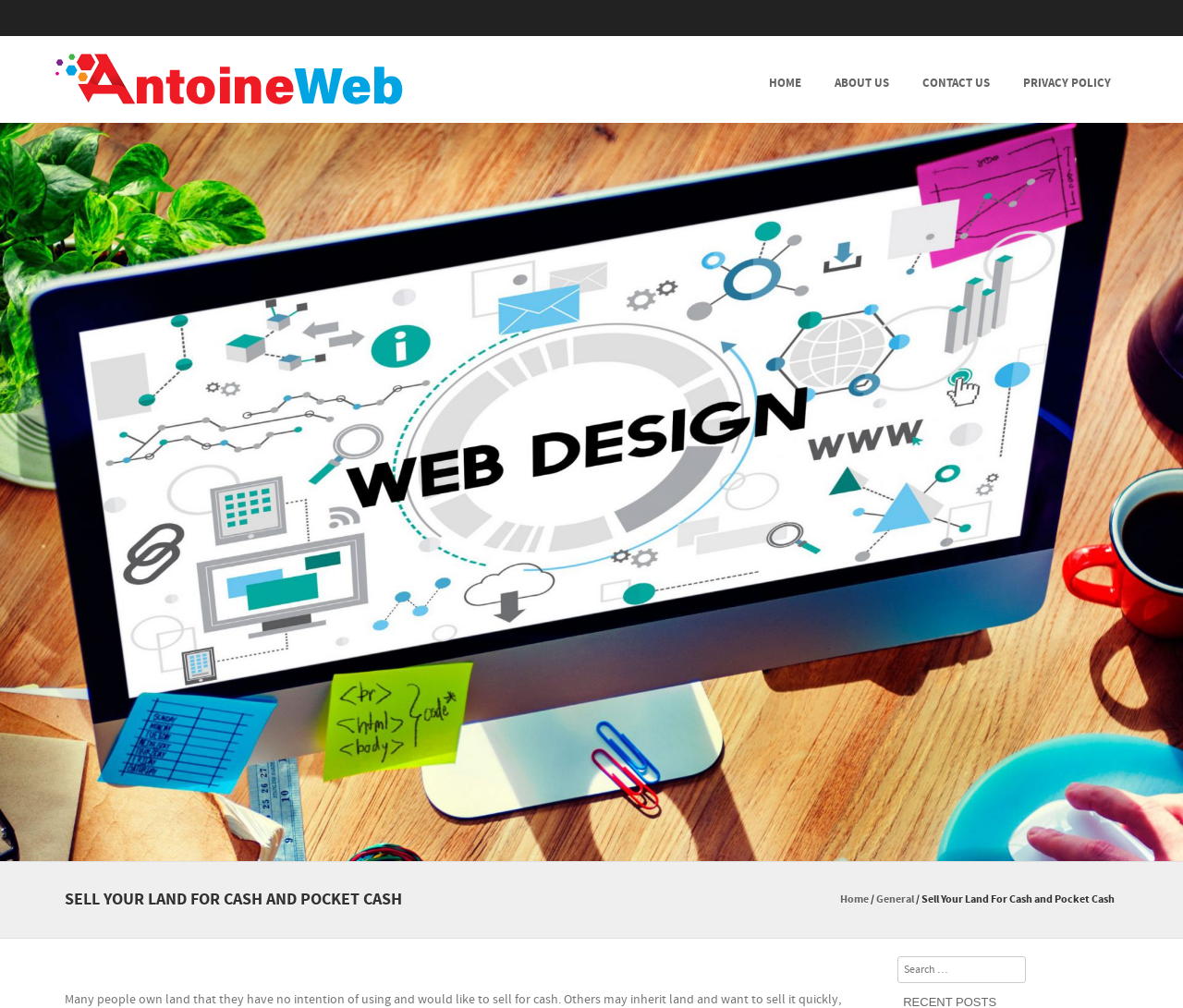Provide the bounding box coordinates of the area you need to click to execute the following instruction: "search for something".

[0.759, 0.948, 0.867, 0.975]